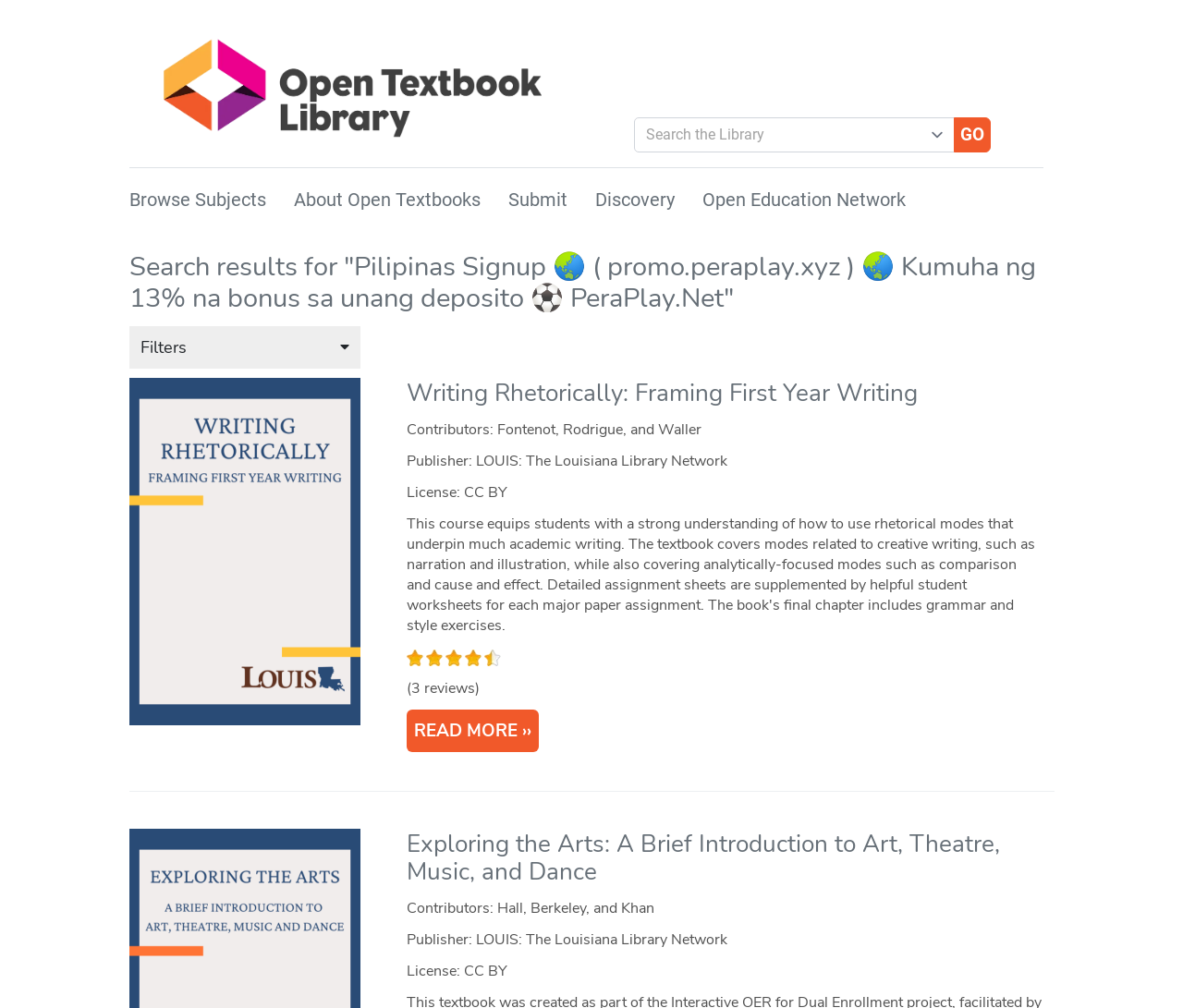Please identify the bounding box coordinates of the element that needs to be clicked to perform the following instruction: "Search for a textbook".

[0.496, 0.116, 0.892, 0.166]